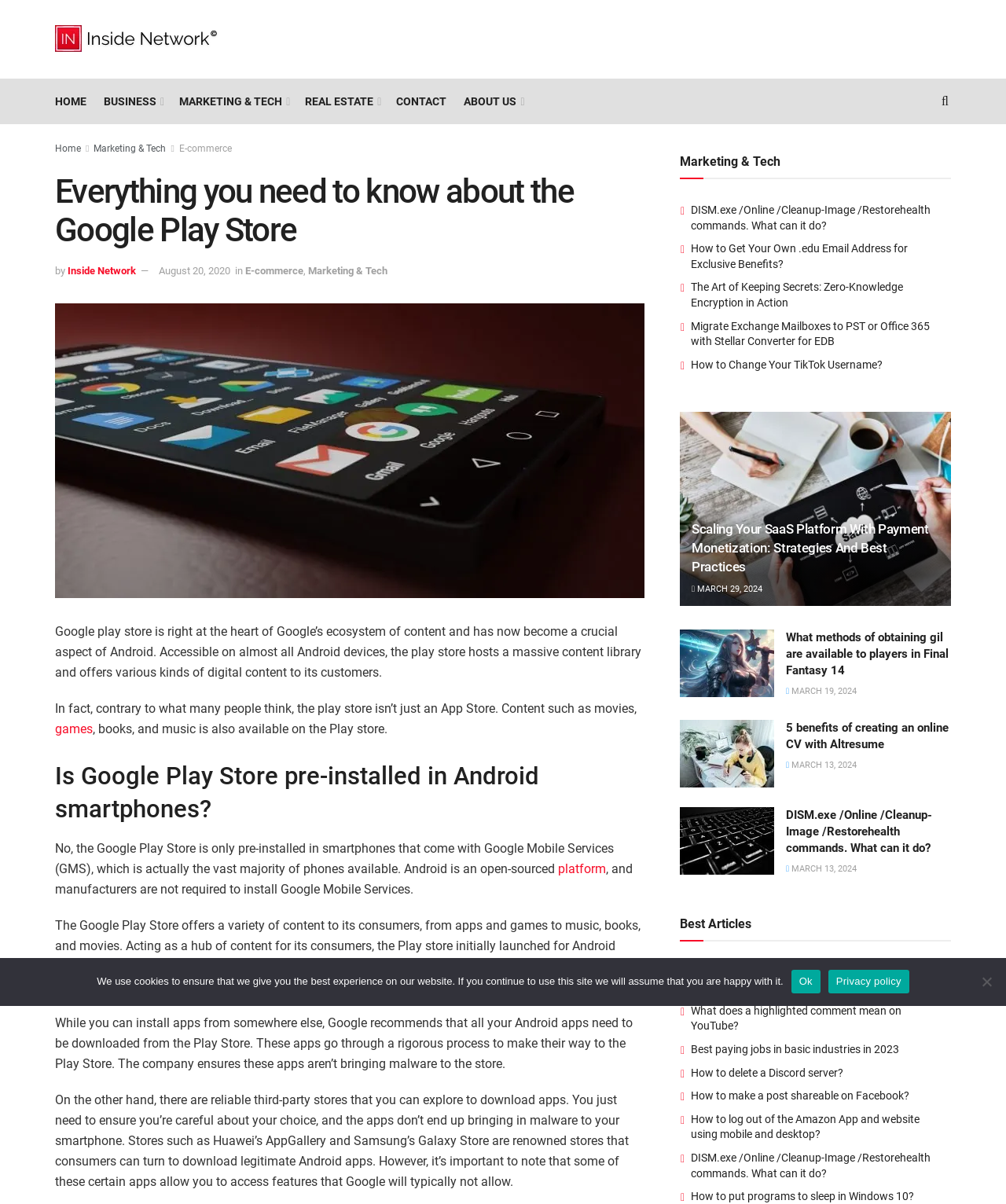Pinpoint the bounding box coordinates for the area that should be clicked to perform the following instruction: "Read the article about 'Scaling Your SaaS Platform With Payment Monetization: Strategies And Best Practices'".

[0.688, 0.432, 0.934, 0.479]